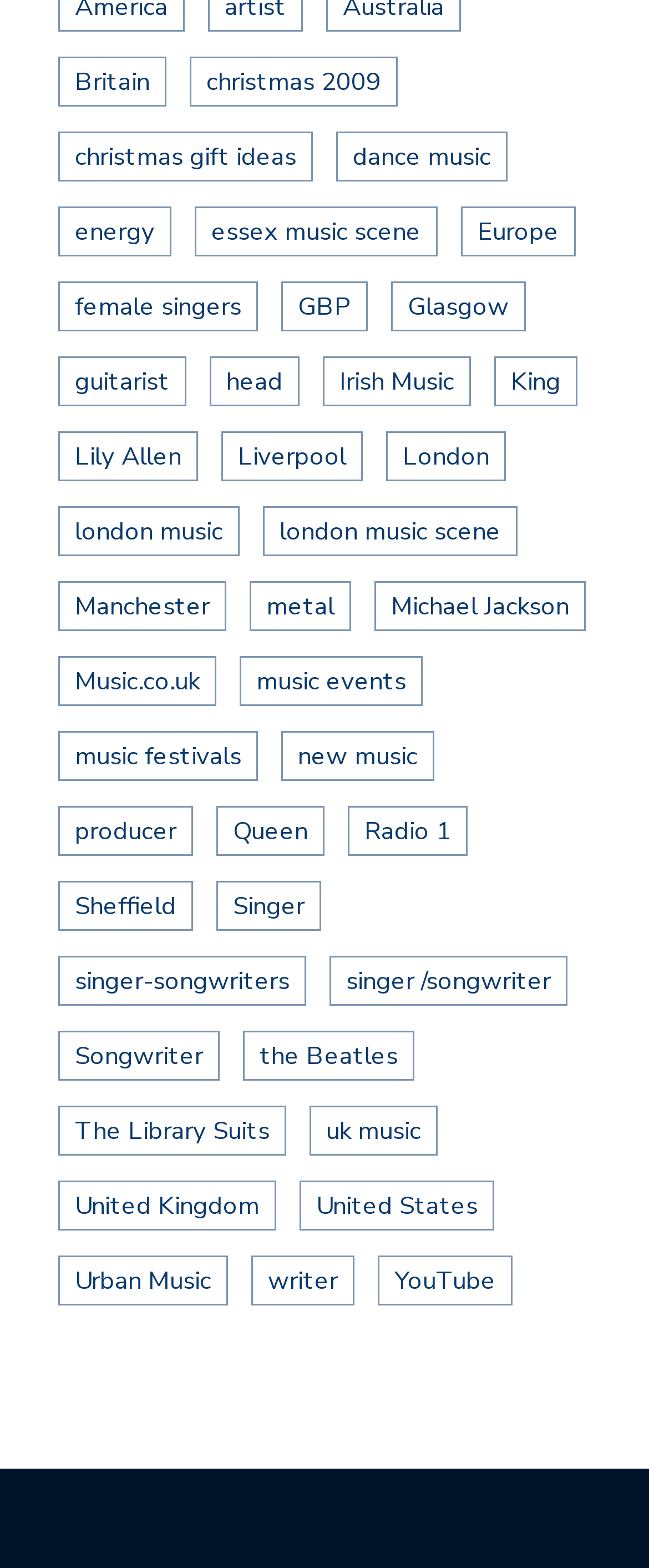Given the description: "writer", determine the bounding box coordinates of the UI element. The coordinates should be formatted as four float numbers between 0 and 1, [left, top, right, bottom].

[0.387, 0.8, 0.546, 0.832]